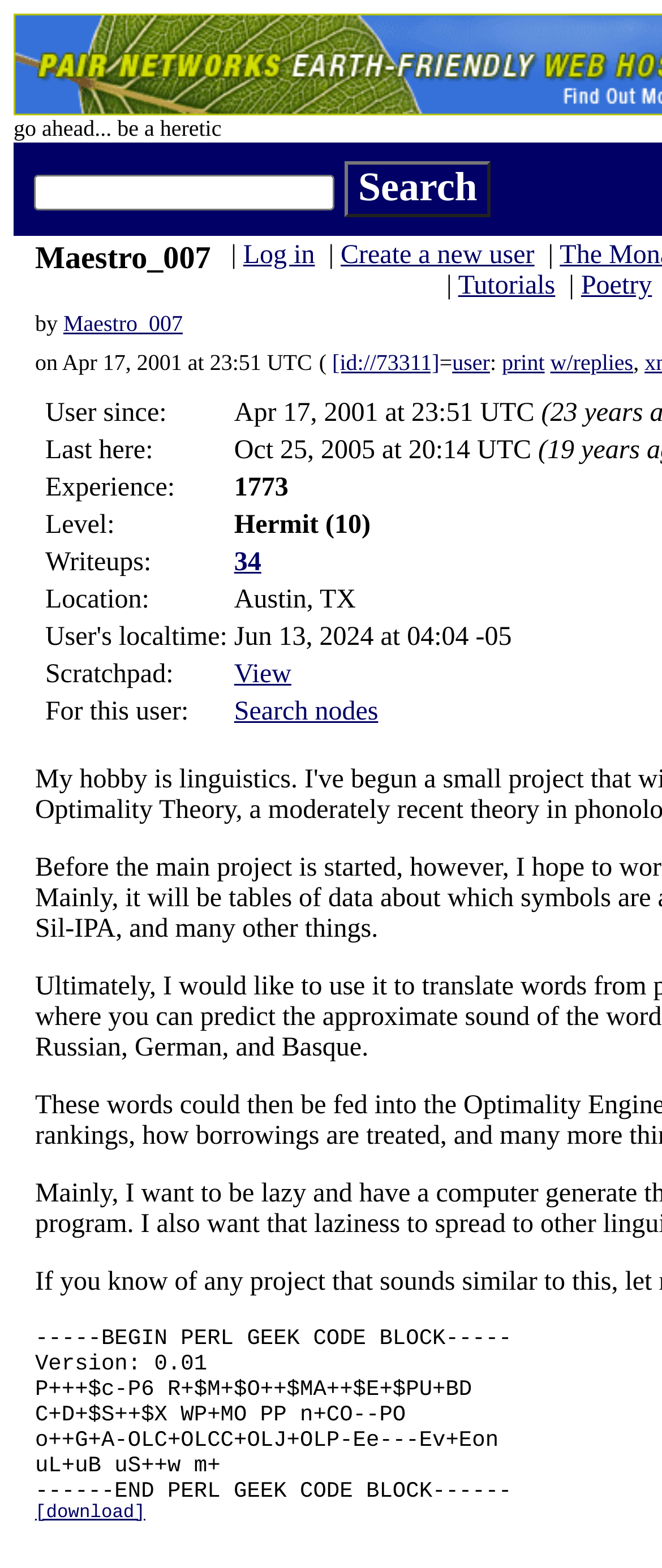Please identify the bounding box coordinates of the element I need to click to follow this instruction: "View user's scratchpad".

[0.354, 0.421, 0.44, 0.439]